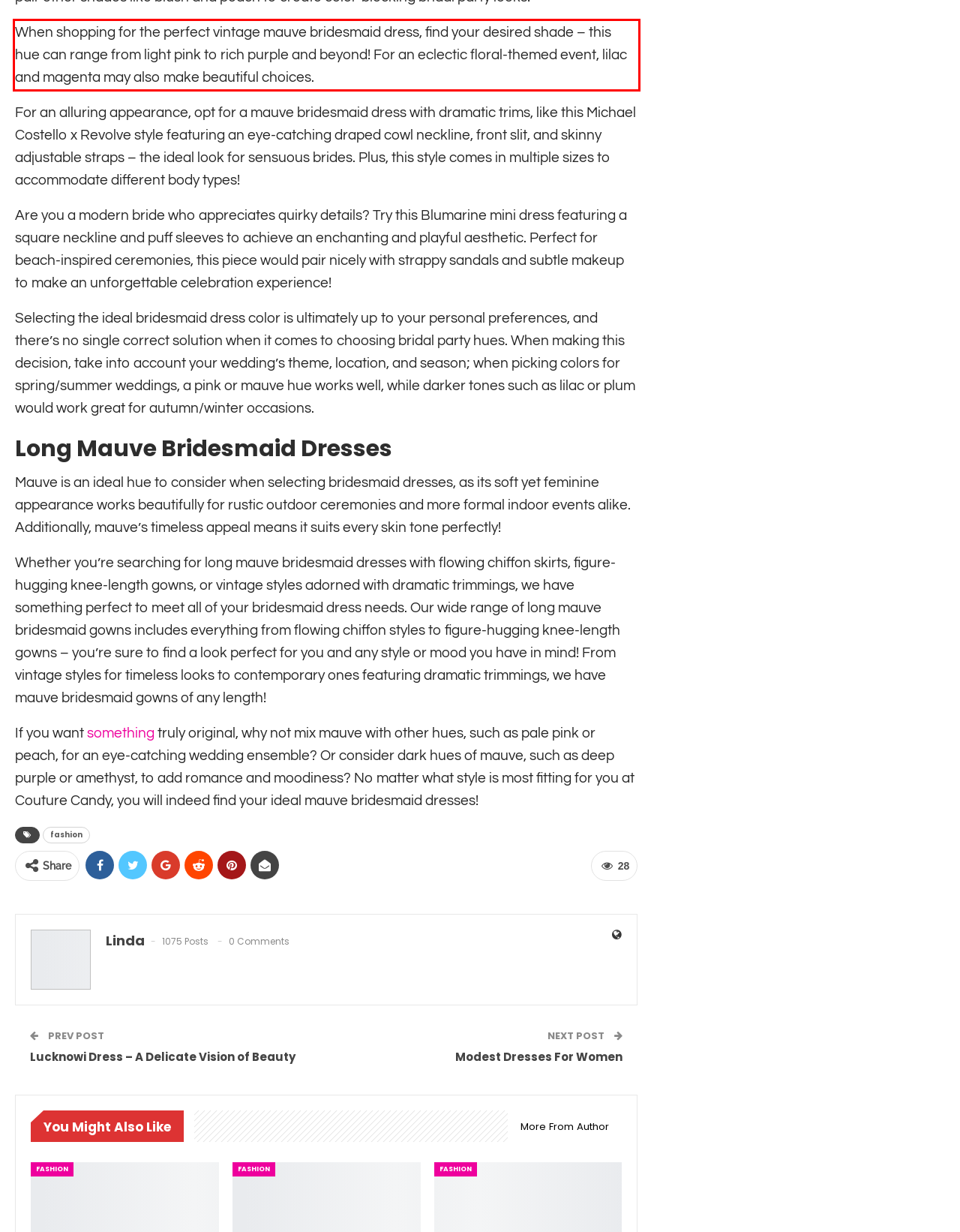Using the provided screenshot of a webpage, recognize the text inside the red rectangle bounding box by performing OCR.

When shopping for the perfect vintage mauve bridesmaid dress, find your desired shade – this hue can range from light pink to rich purple and beyond! For an eclectic floral-themed event, lilac and magenta may also make beautiful choices.